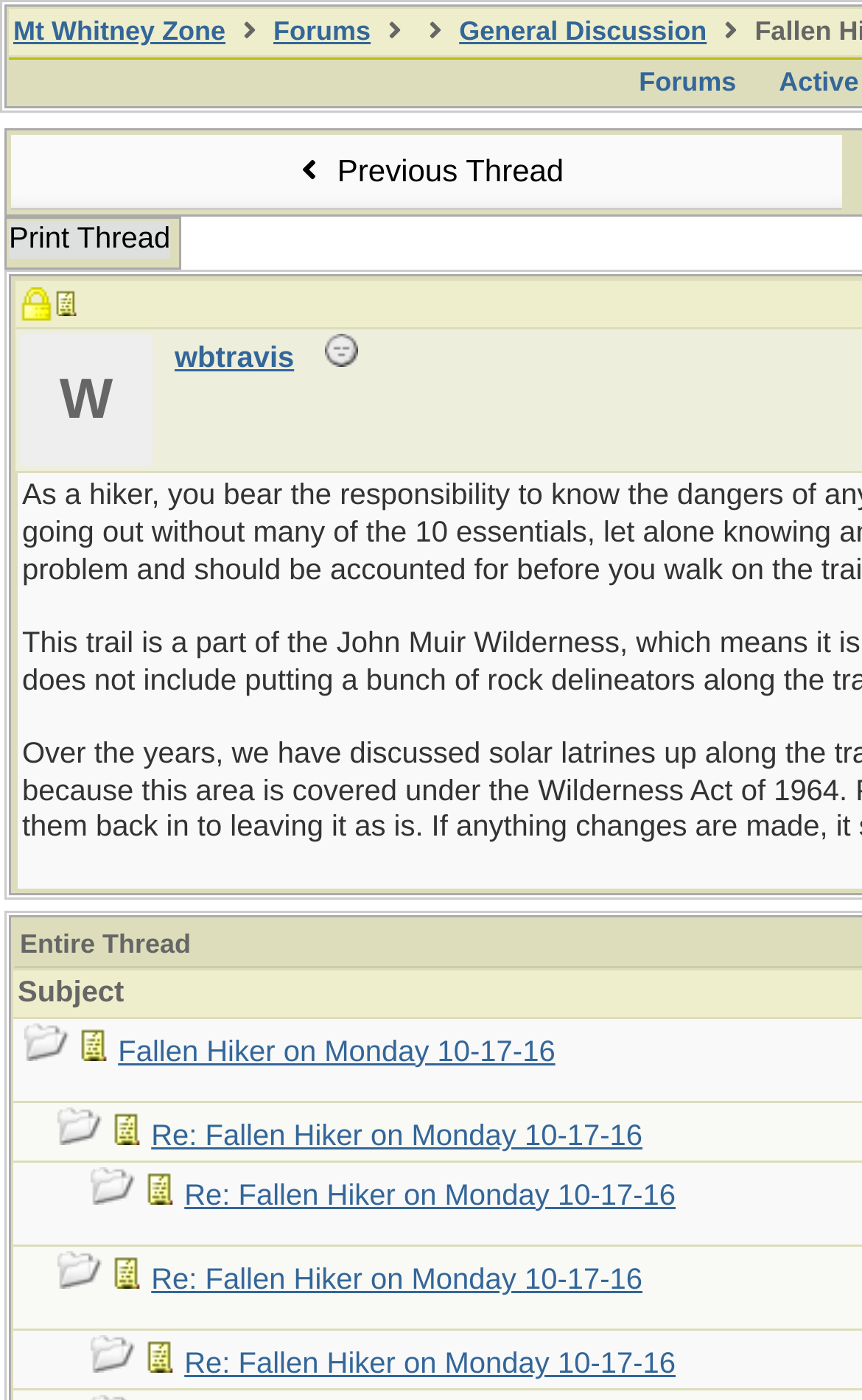Refer to the image and answer the question with as much detail as possible: What is the status of the user 'wbtravis'?

The status of the user 'wbtravis' can be determined by the 'Offline' image icon next to their username, indicating that they are currently not online.